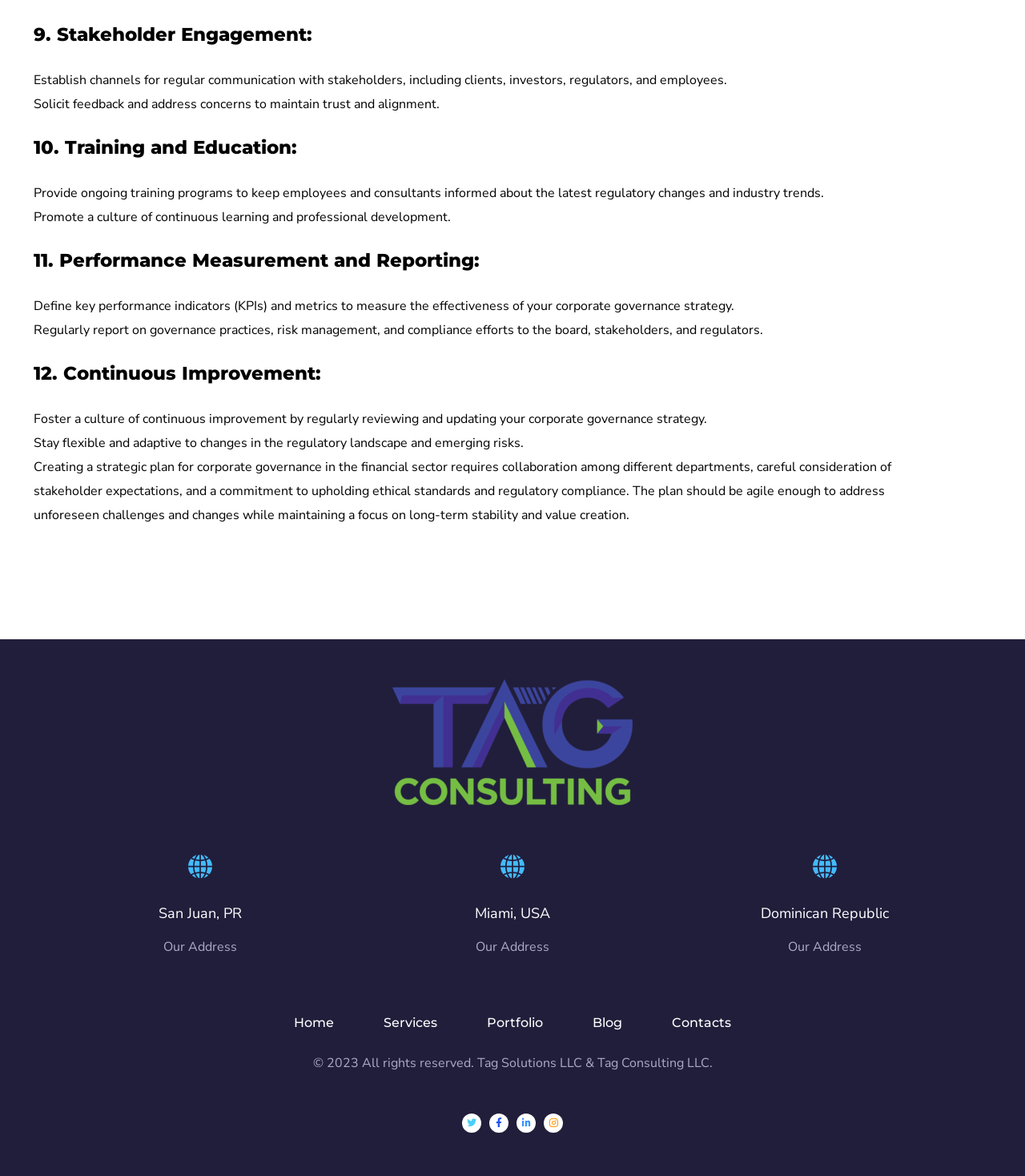Please identify the bounding box coordinates of the area that needs to be clicked to fulfill the following instruction: "Click on 'Home'."

[0.287, 0.863, 0.326, 0.876]